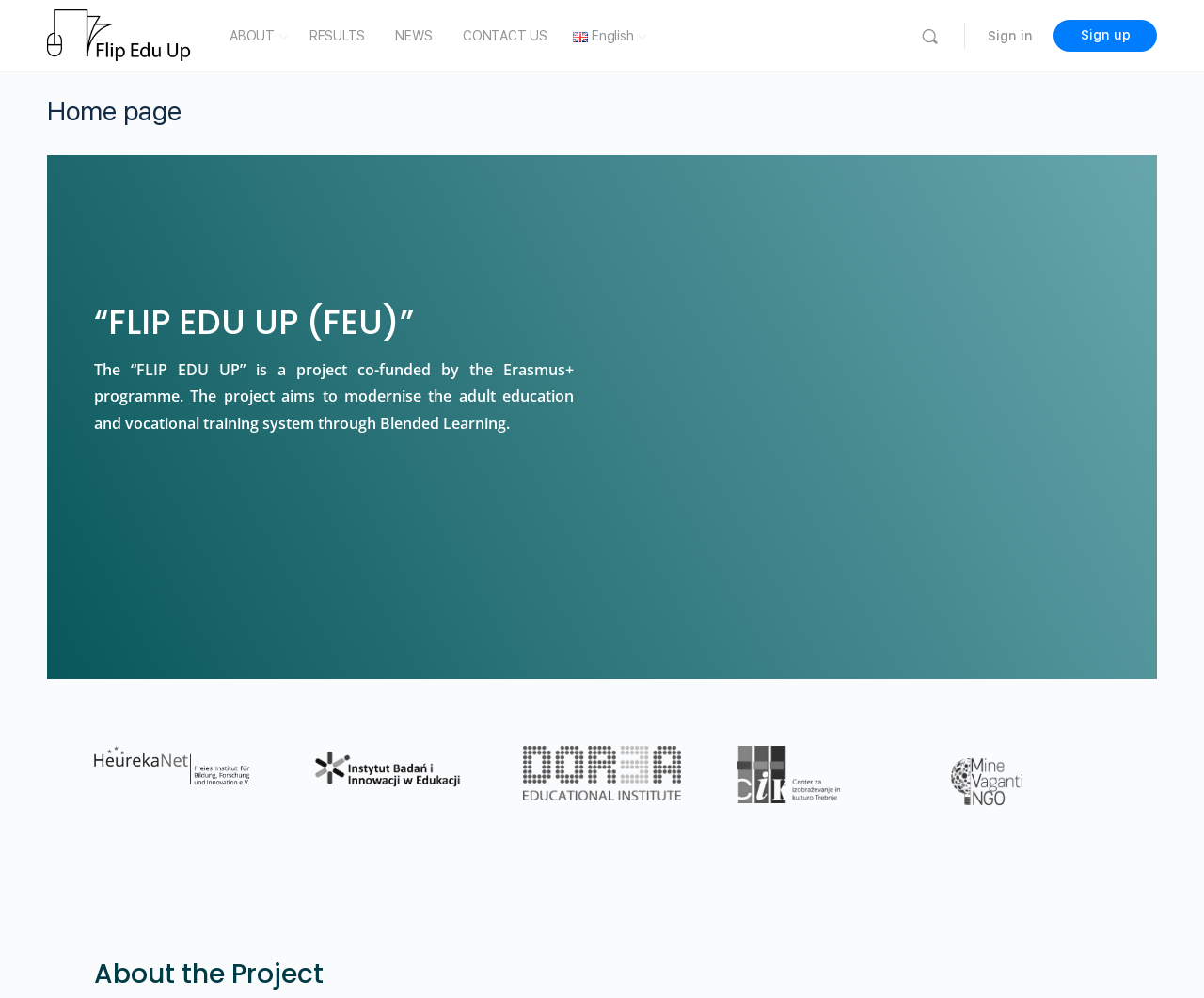Explain in detail what is displayed on the webpage.

The webpage is for "flipeduup.eu" and appears to be the home page of the project. At the top, there is a navigation menu with five links: "ABOUT", "RESULTS", "NEWS", "CONTACT US", and "English". These links are positioned horizontally, with "ABOUT" on the left and "English" on the right. 

To the right of the navigation menu, there are two more links: a search icon represented by "\uef10" and two buttons, "Sign in" and "Sign up", which are positioned side by side. 

Below the navigation menu, there is a header section with a heading that reads "Home page". Below this header, there is a prominent heading that says "“FLIP EDU UP (FEU)”". 

Underneath the prominent heading, there is a paragraph of text that describes the project, stating that it is co-funded by the Erasmus+ programme and aims to modernise the adult education and vocational training system through Blended Learning. 

Finally, there is a "LEARN MORE" link positioned below the paragraph of text, which is likely a call-to-action to encourage visitors to learn more about the project.